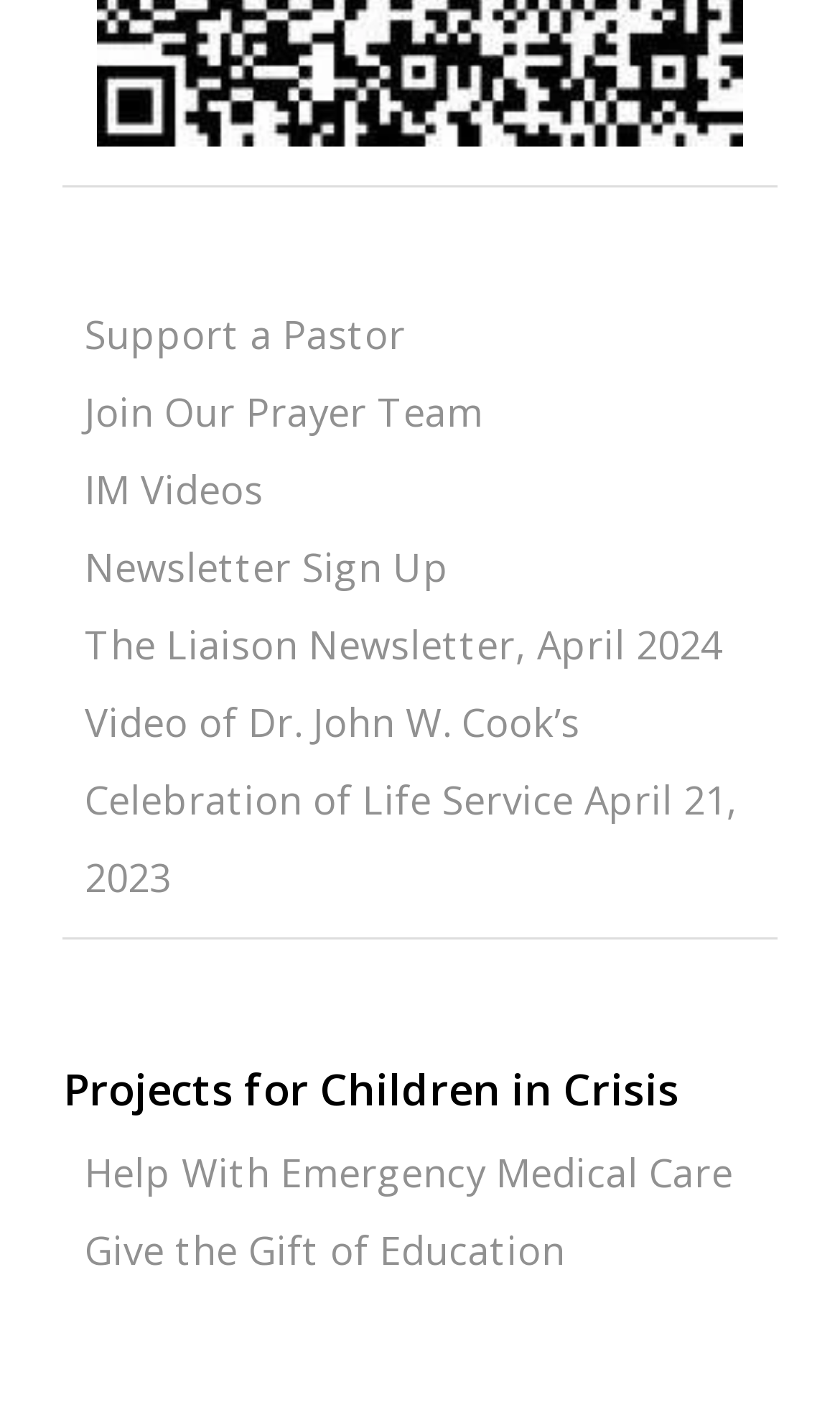Bounding box coordinates are specified in the format (top-left x, top-left y, bottom-right x, bottom-right y). All values are floating point numbers bounded between 0 and 1. Please provide the bounding box coordinate of the region this sentence describes: Support a Pastor

[0.101, 0.217, 0.483, 0.254]